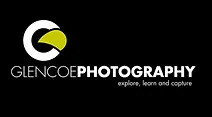Generate a descriptive account of all visible items and actions in the image.

The image displays the logo of Glencoe Photography, prominently featuring the brand name "GLENCOEPHOTOGRAPHY" in bold white letters against a sleek black background. To the left of the text, there is a stylized emblem consisting of an abstract design that integrates a circular shape with a yellow accent, symbolizing creativity and artistic exploration. Below the brand name, the tagline "explore, learn and capture" suggests a focus on photography education and experience, inviting viewers to engage with the beauty of capturing moments in picturesque landscapes, particularly in the stunning Scottish Highlands where the tours take place. This logo encapsulates the essence of the photography tours that prioritize skill development in a relaxed and enjoyable environment.